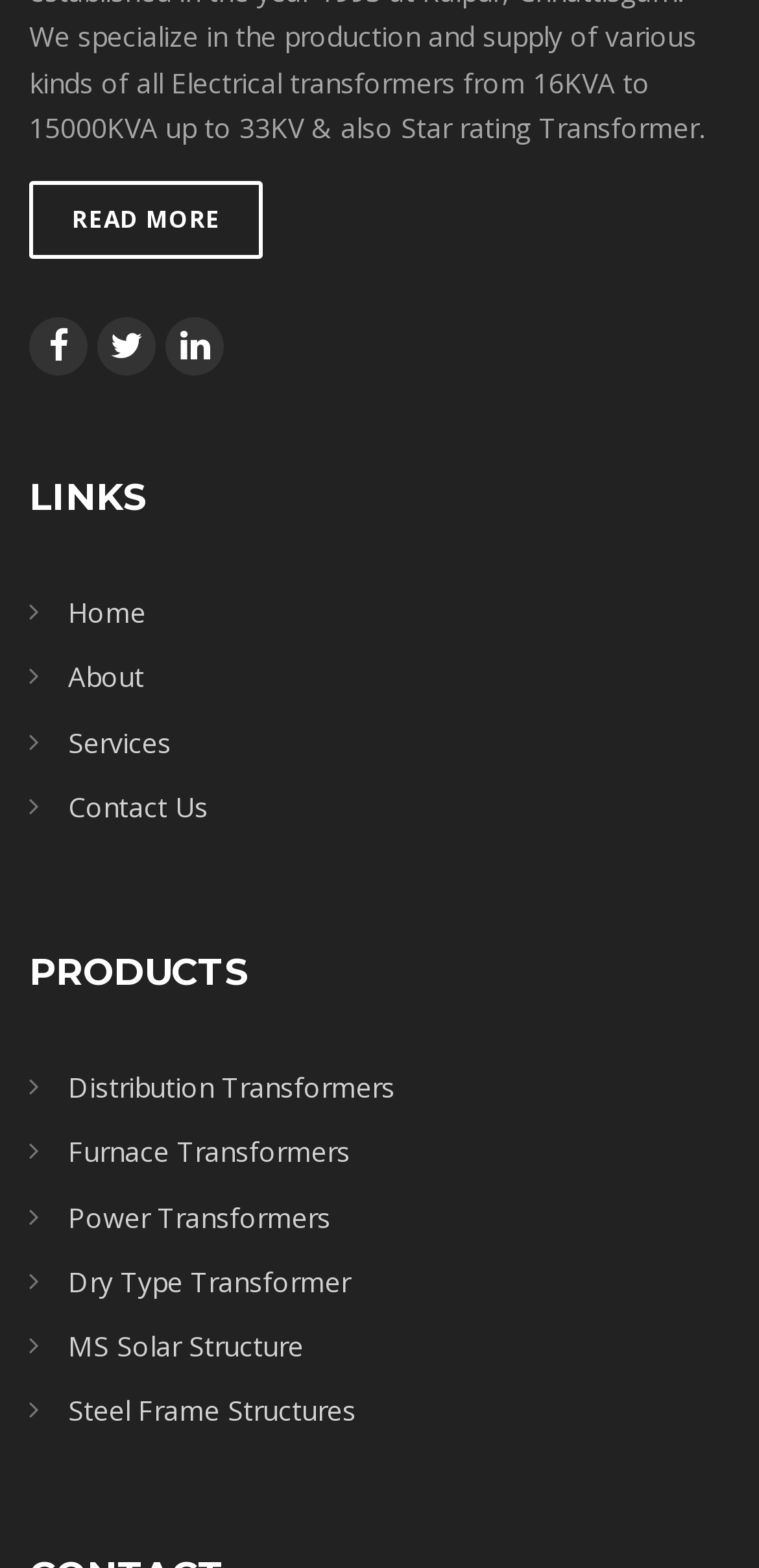Determine the bounding box coordinates of the clickable region to execute the instruction: "Learn about the company". The coordinates should be four float numbers between 0 and 1, denoted as [left, top, right, bottom].

None